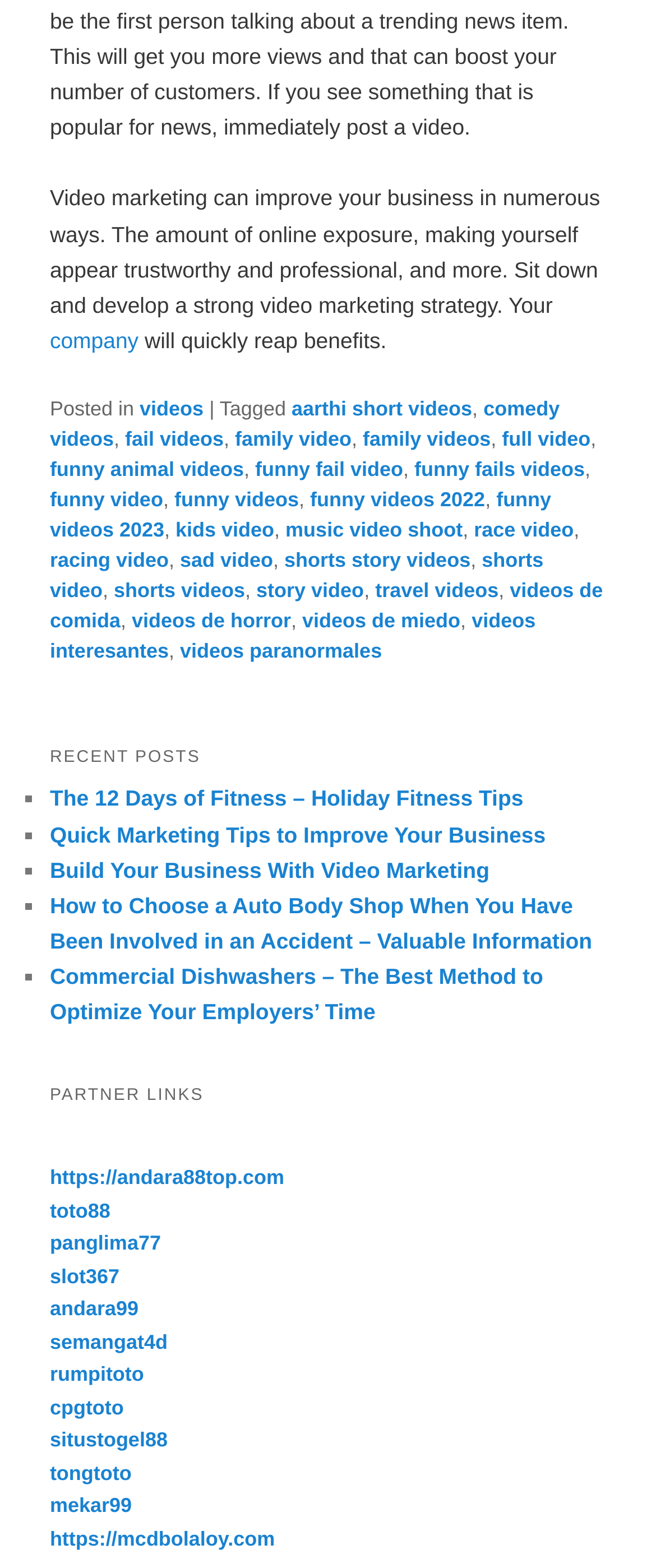Return the bounding box coordinates of the UI element that corresponds to this description: "andara99". The coordinates must be given as four float numbers in the range of 0 and 1, [left, top, right, bottom].

[0.076, 0.827, 0.211, 0.842]